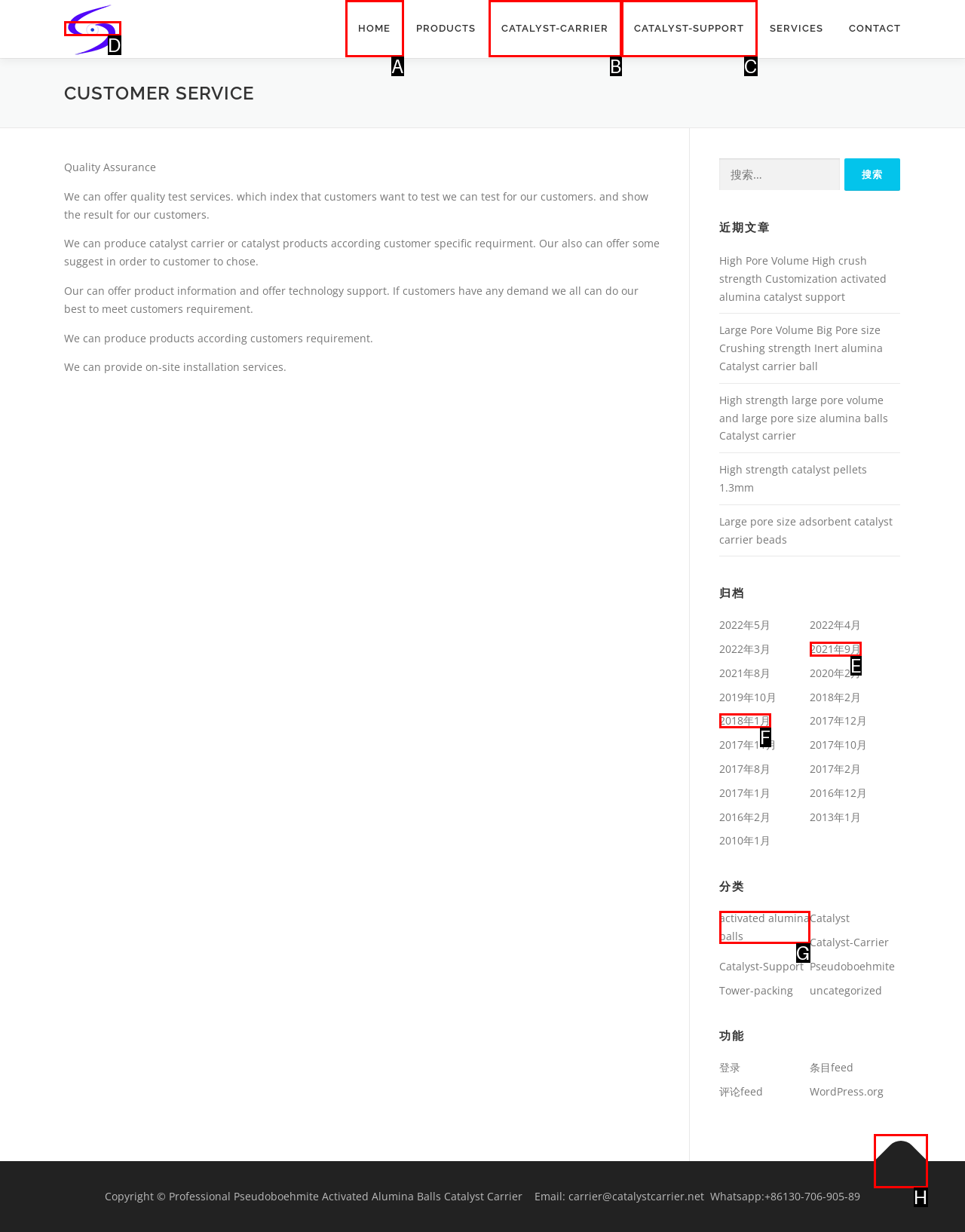Point out which UI element to click to complete this task: Click on the HOME link
Answer with the letter corresponding to the right option from the available choices.

A